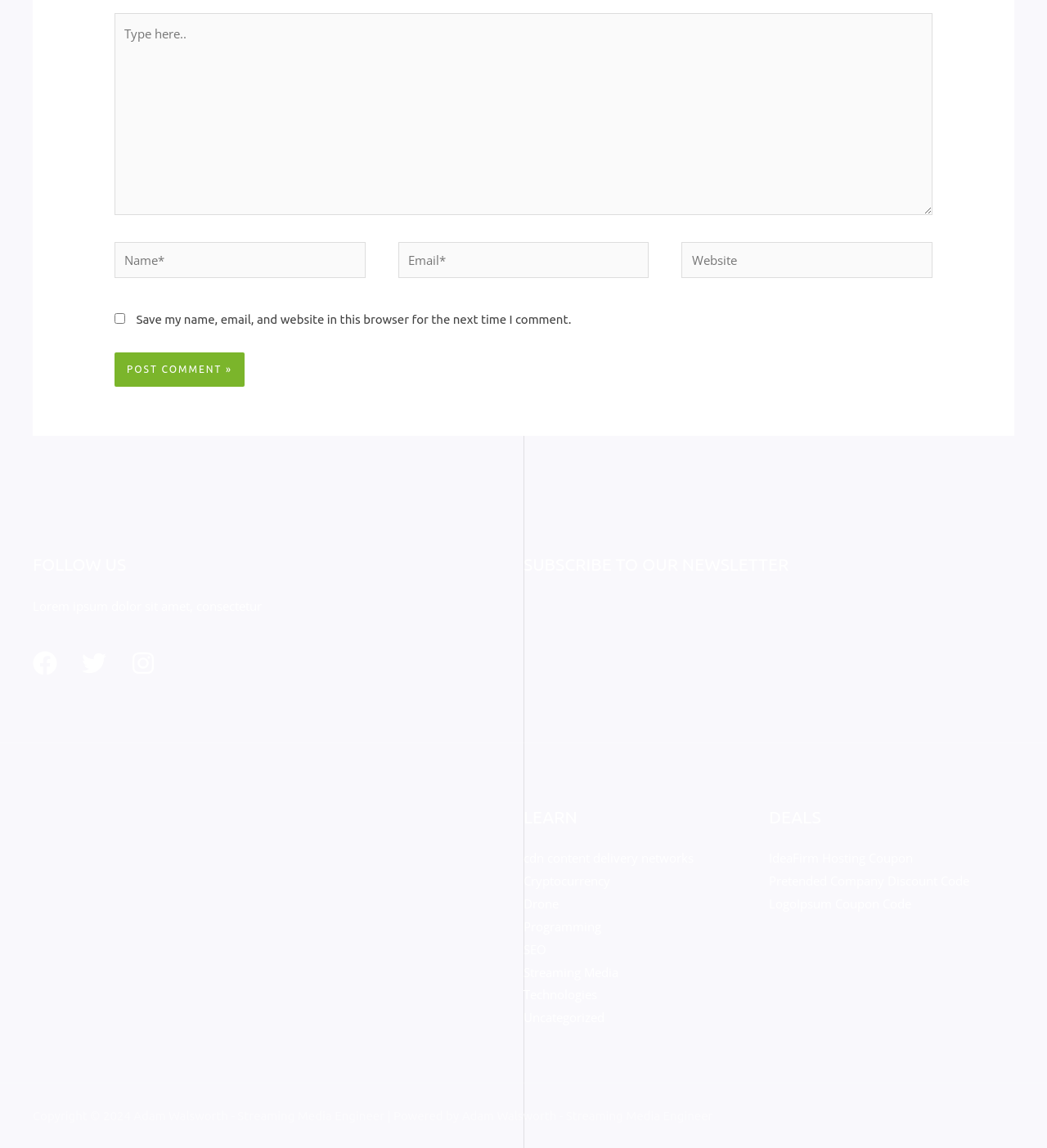Find and indicate the bounding box coordinates of the region you should select to follow the given instruction: "Learn about CDN content delivery networks".

[0.5, 0.74, 0.662, 0.755]